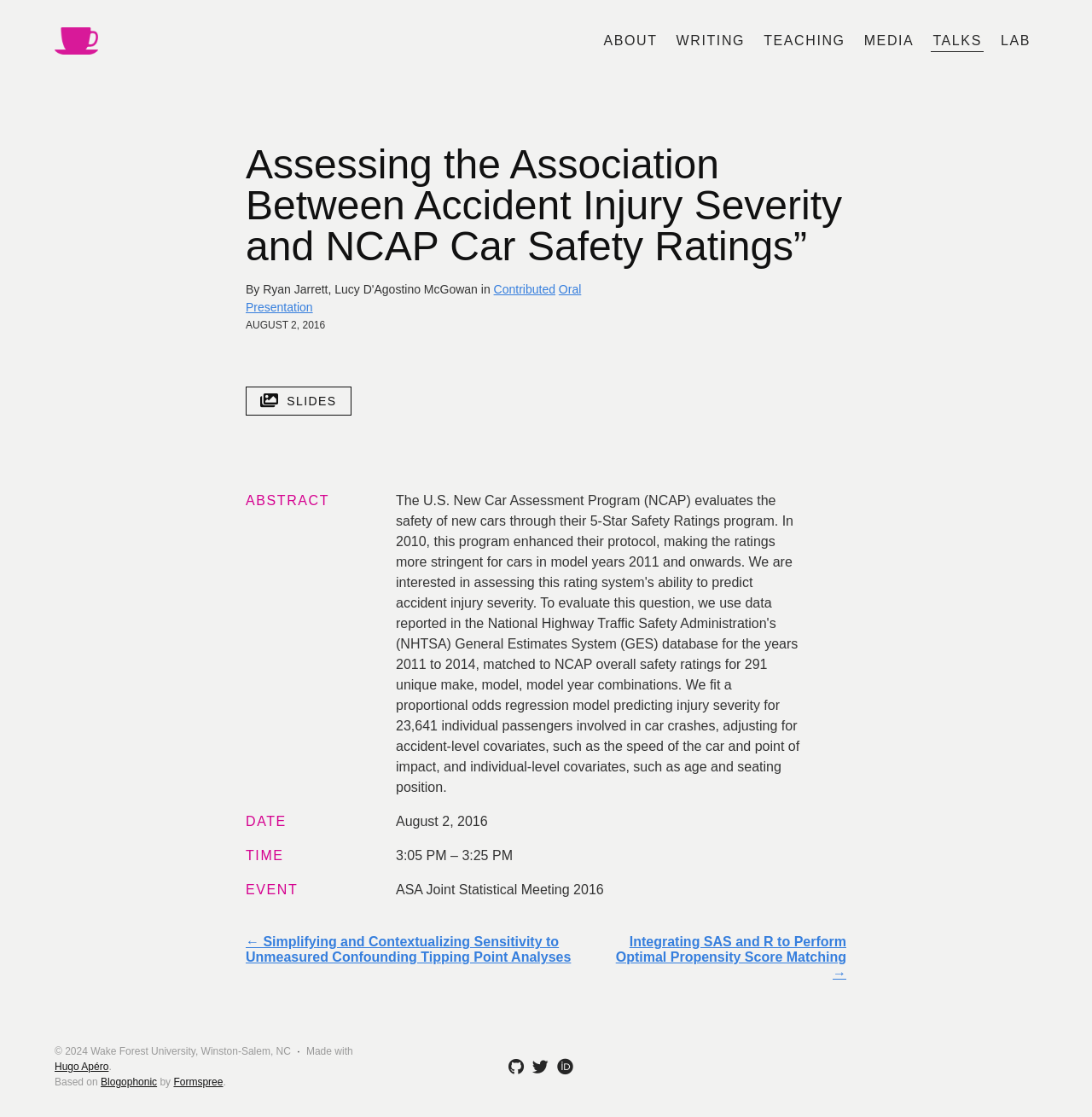Pinpoint the bounding box coordinates of the clickable area necessary to execute the following instruction: "Go to the ABOUT page". The coordinates should be given as four float numbers between 0 and 1, namely [left, top, right, bottom].

[0.546, 0.027, 0.608, 0.047]